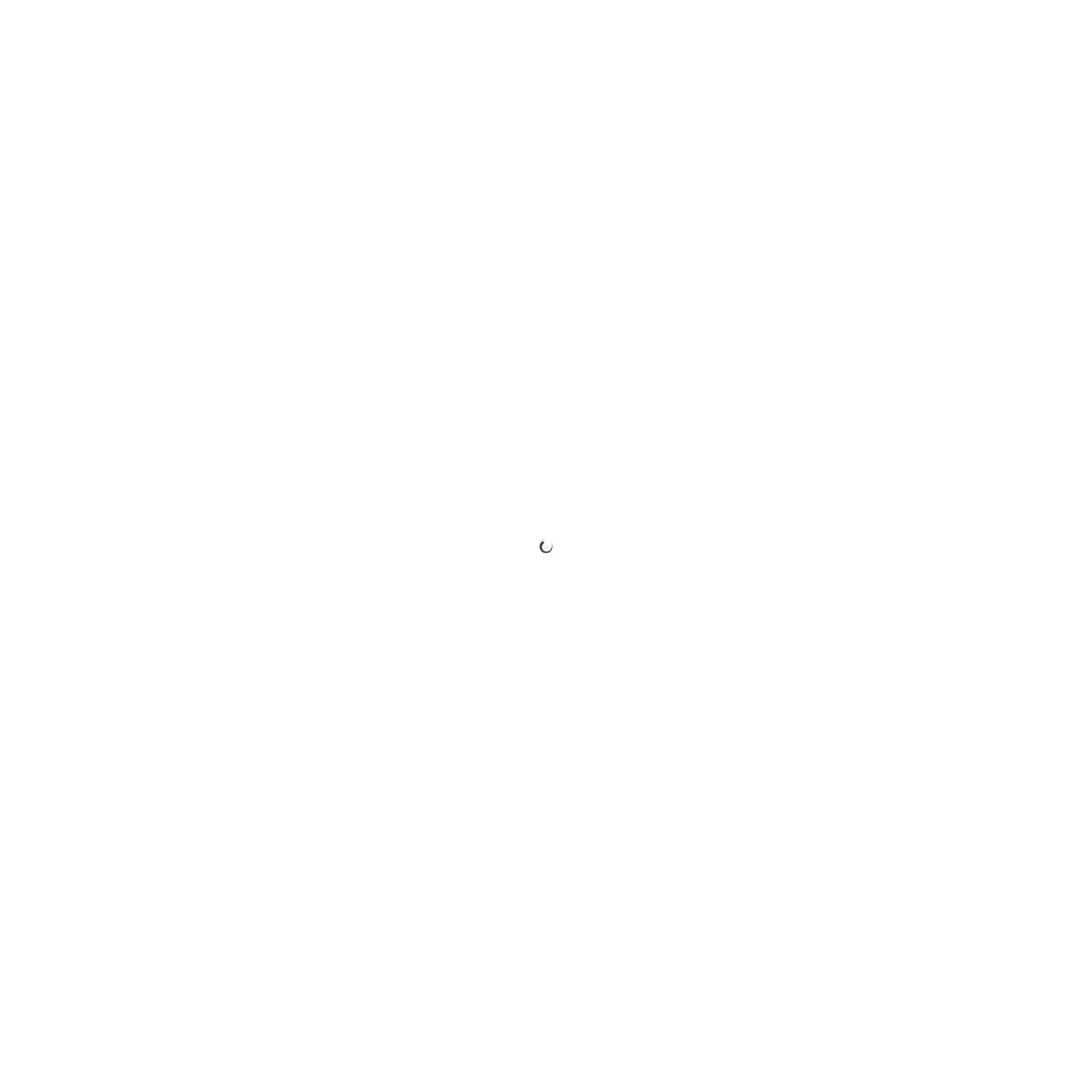Kindly determine the bounding box coordinates for the clickable area to achieve the given instruction: "Click the logo".

[0.043, 0.048, 0.158, 0.059]